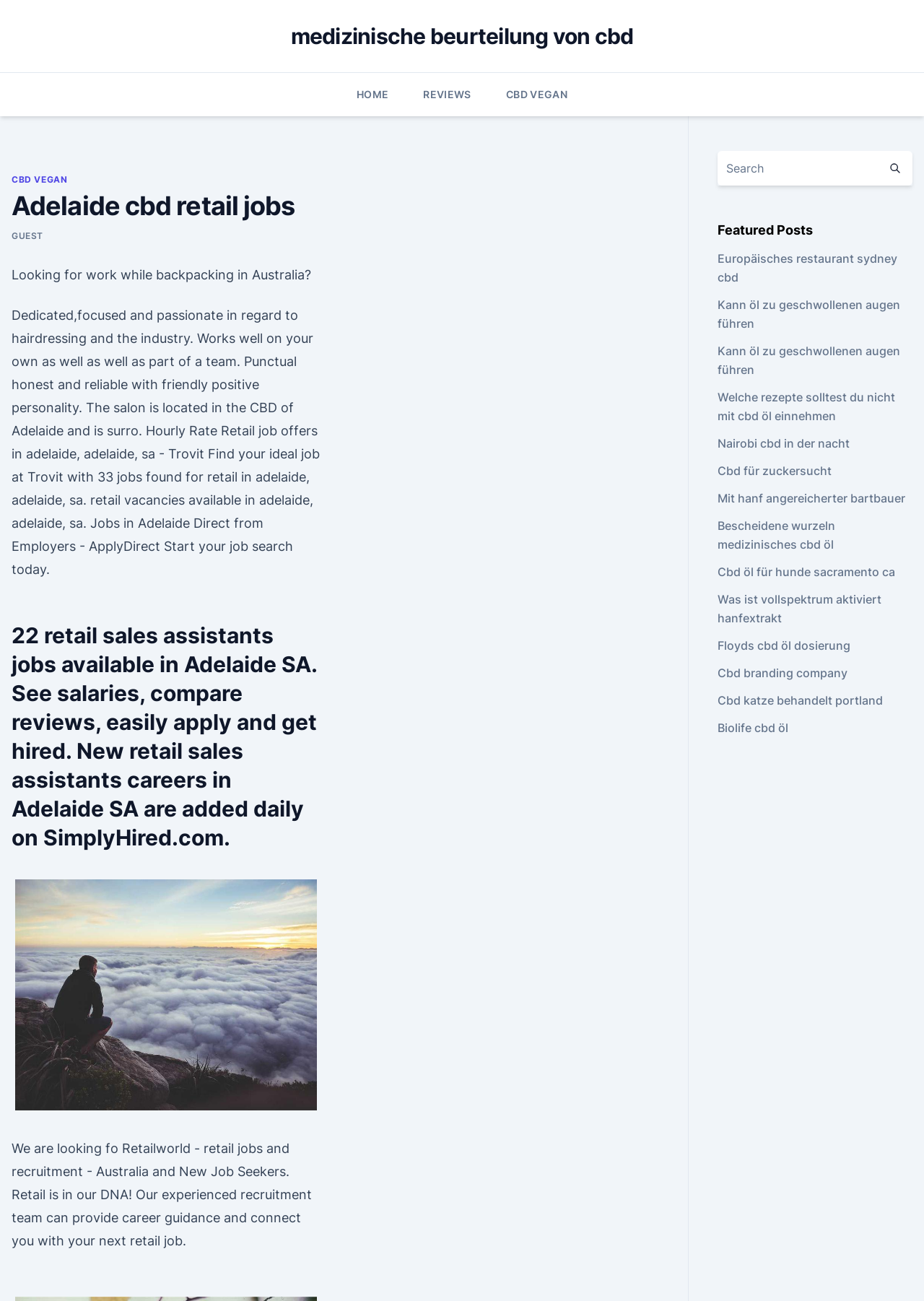Where is the job located?
Please answer using one word or phrase, based on the screenshot.

Adelaide CBD